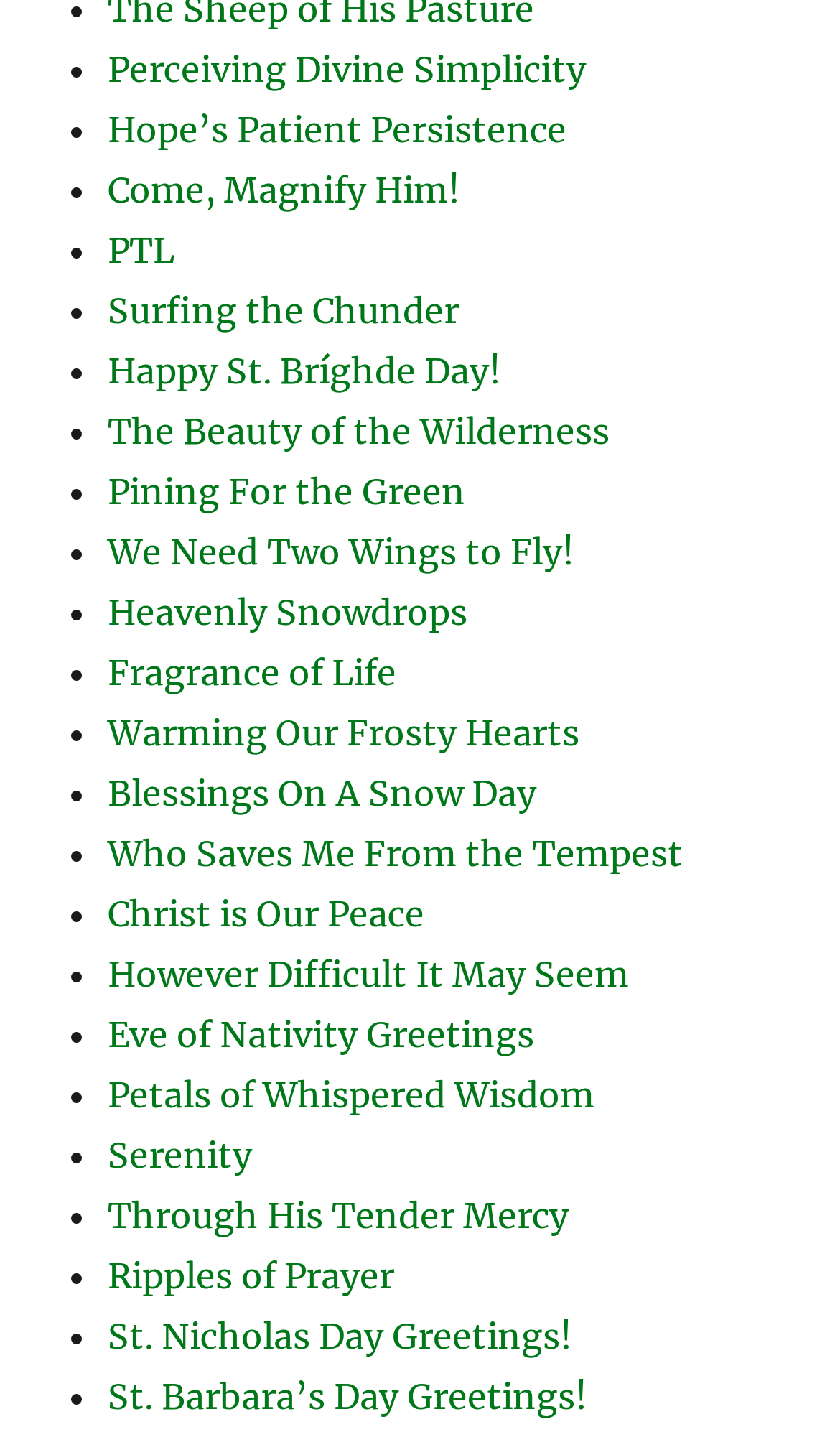Find the bounding box coordinates of the element I should click to carry out the following instruction: "Visit 'Hope’s Patient Persistence'".

[0.128, 0.075, 0.674, 0.105]